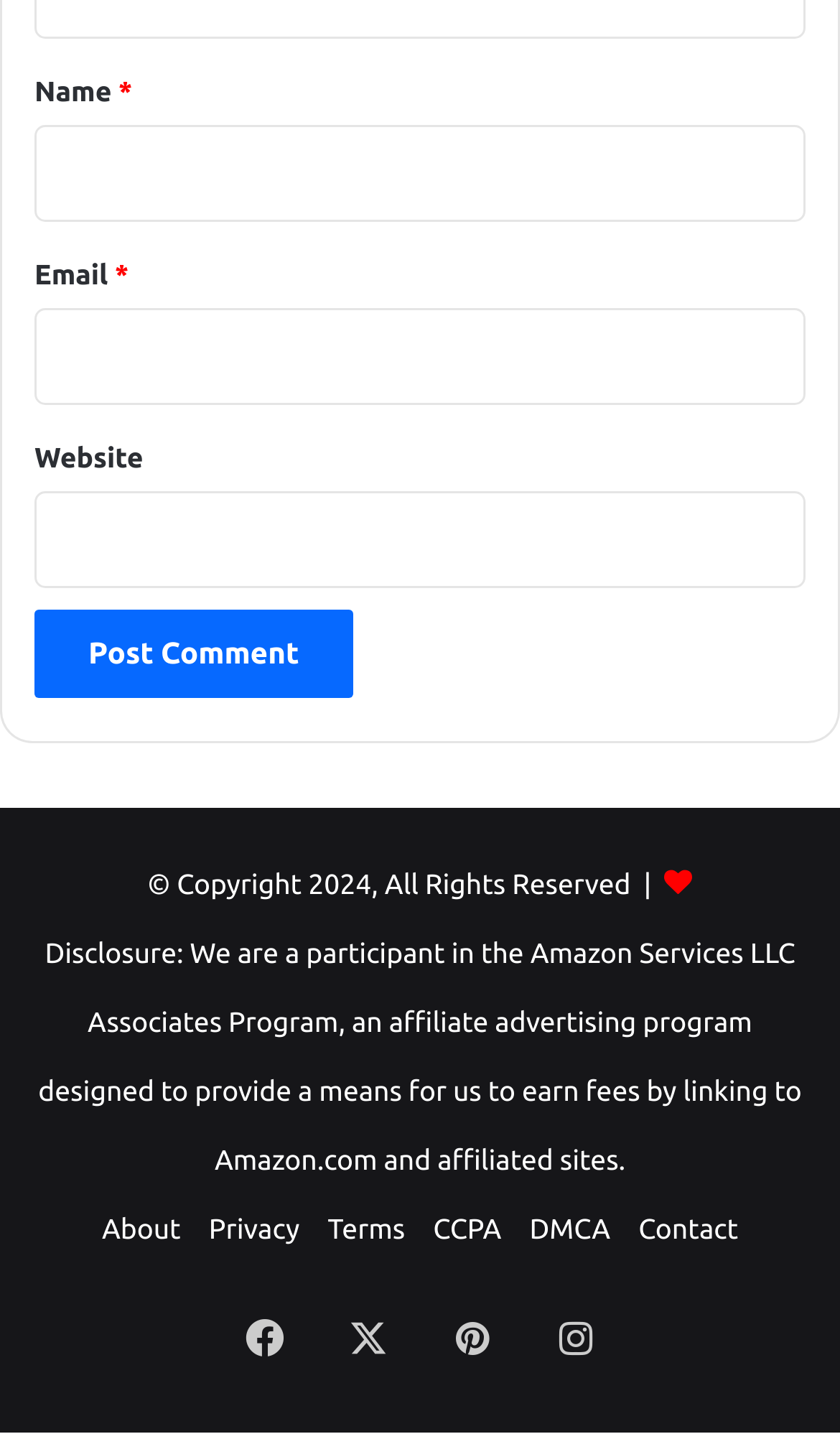Reply to the question with a brief word or phrase: How many links are there in the footer?

7